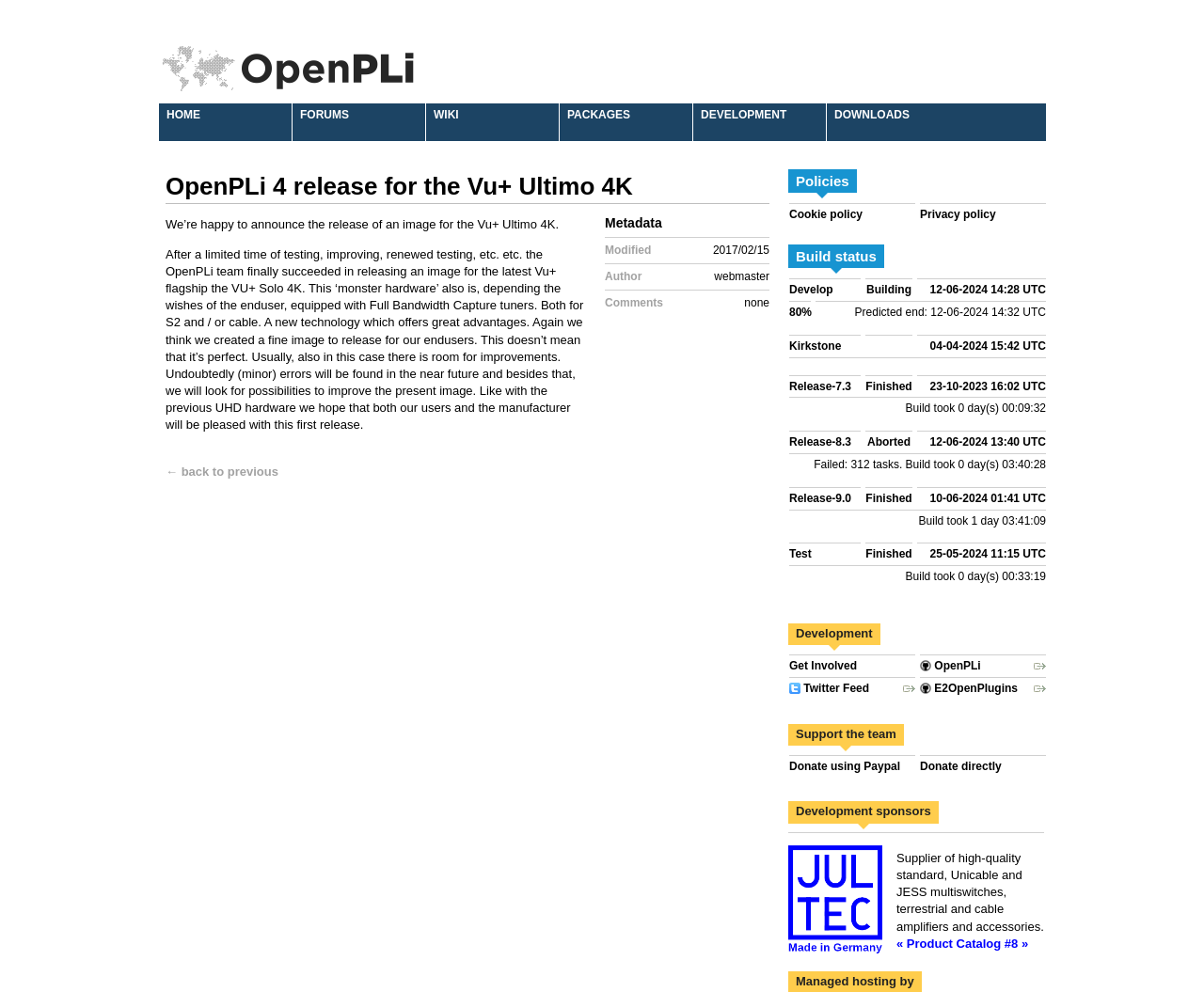Find the bounding box coordinates of the clickable element required to execute the following instruction: "Click on the HOME link". Provide the coordinates as four float numbers between 0 and 1, i.e., [left, top, right, bottom].

[0.131, 0.104, 0.242, 0.142]